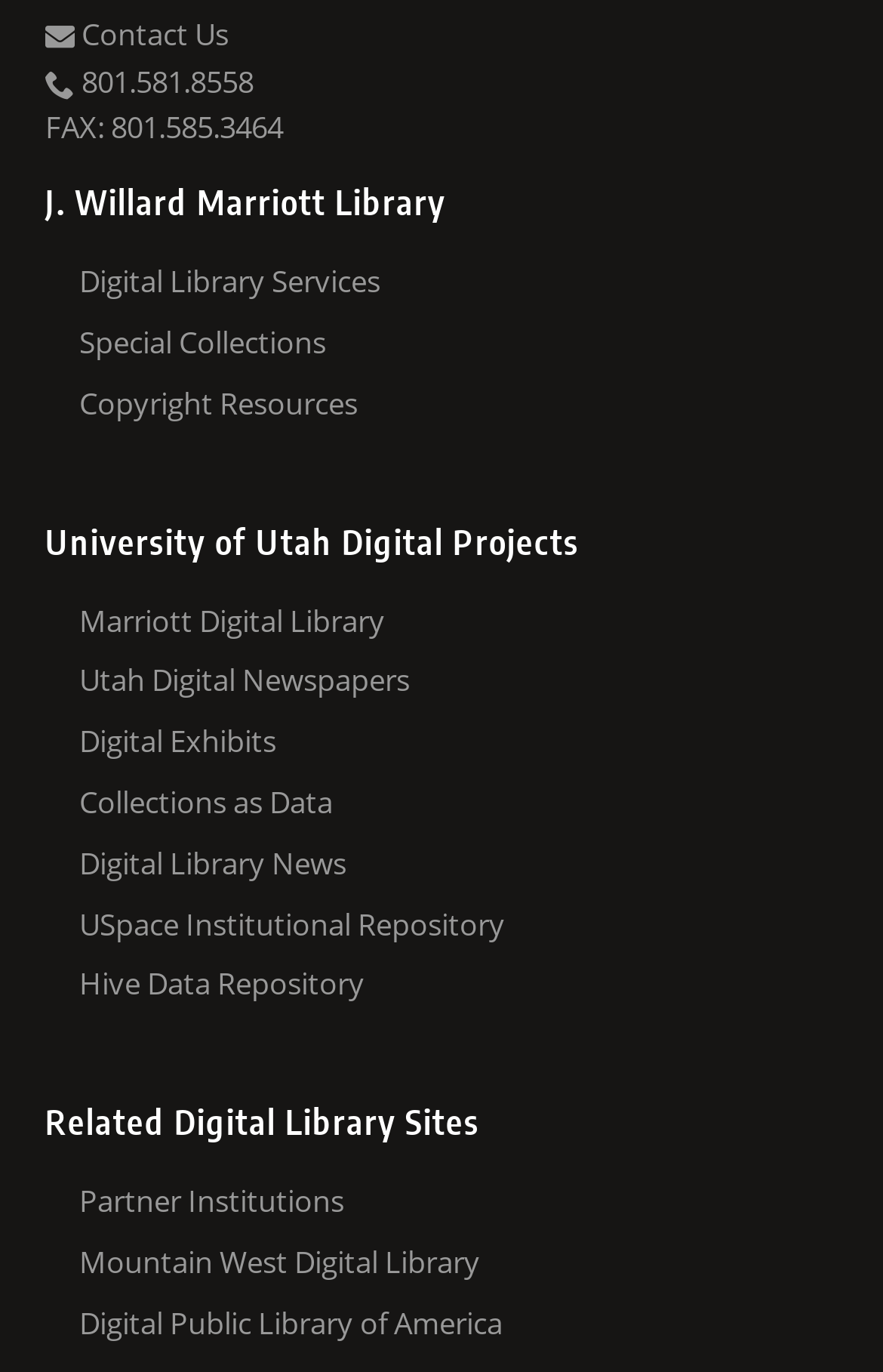Please specify the coordinates of the bounding box for the element that should be clicked to carry out this instruction: "Visit Utah Digital Newspapers". The coordinates must be four float numbers between 0 and 1, formatted as [left, top, right, bottom].

[0.09, 0.035, 0.949, 0.08]